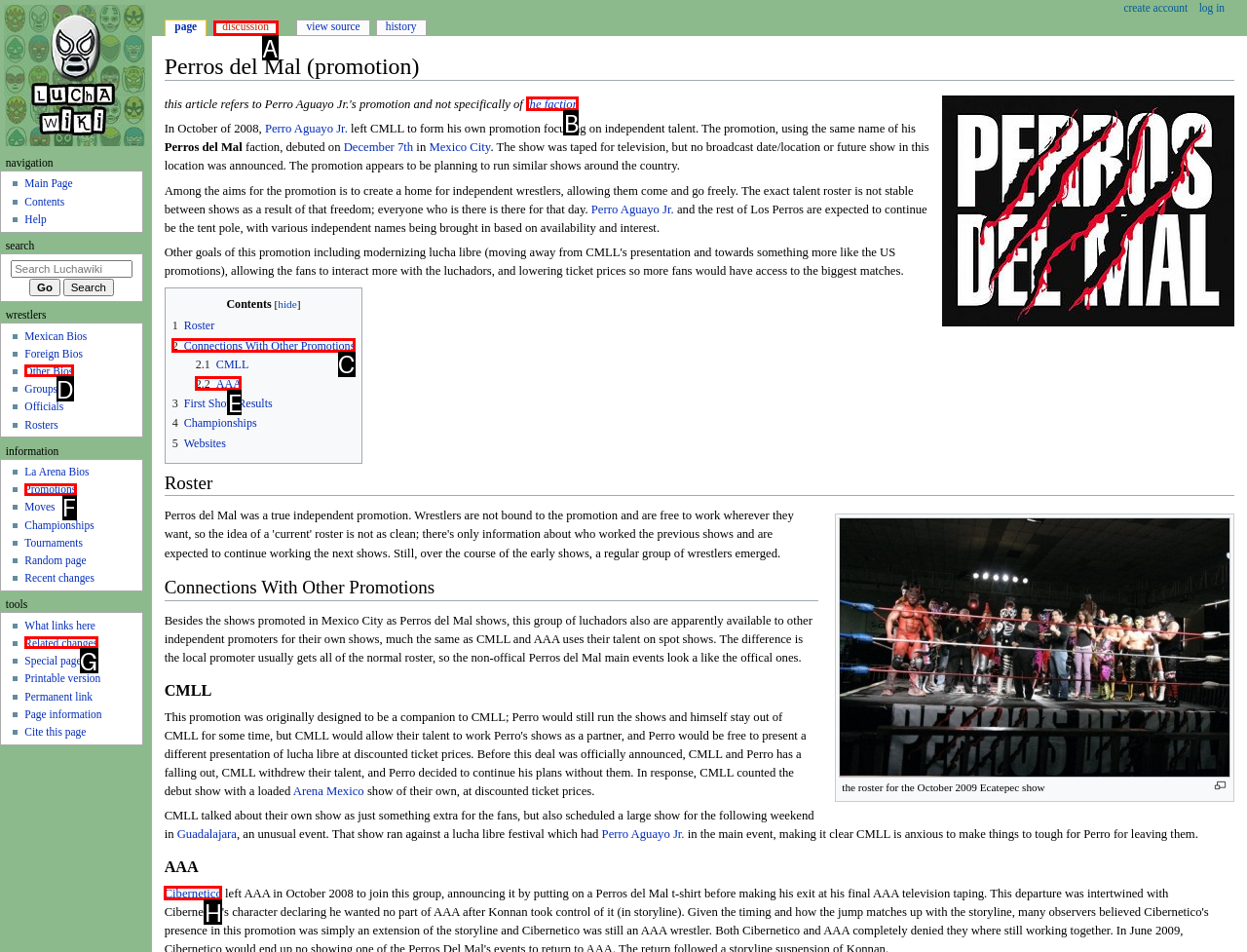From the given choices, identify the element that matches: 2 Connections With Other Promotions
Answer with the letter of the selected option.

C